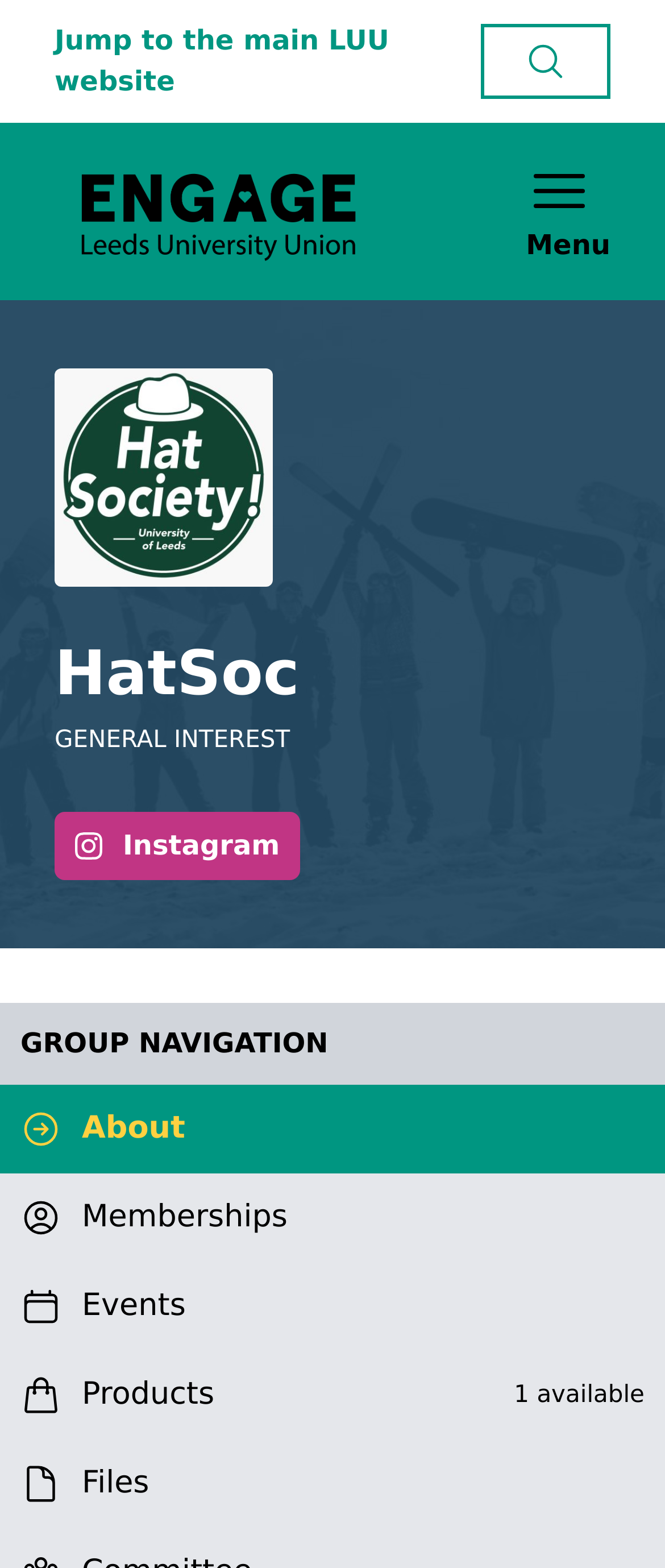Locate the bounding box coordinates of the clickable element to fulfill the following instruction: "Click the Menu button". Provide the coordinates as four float numbers between 0 and 1 in the format [left, top, right, bottom].

[0.791, 0.1, 0.918, 0.17]